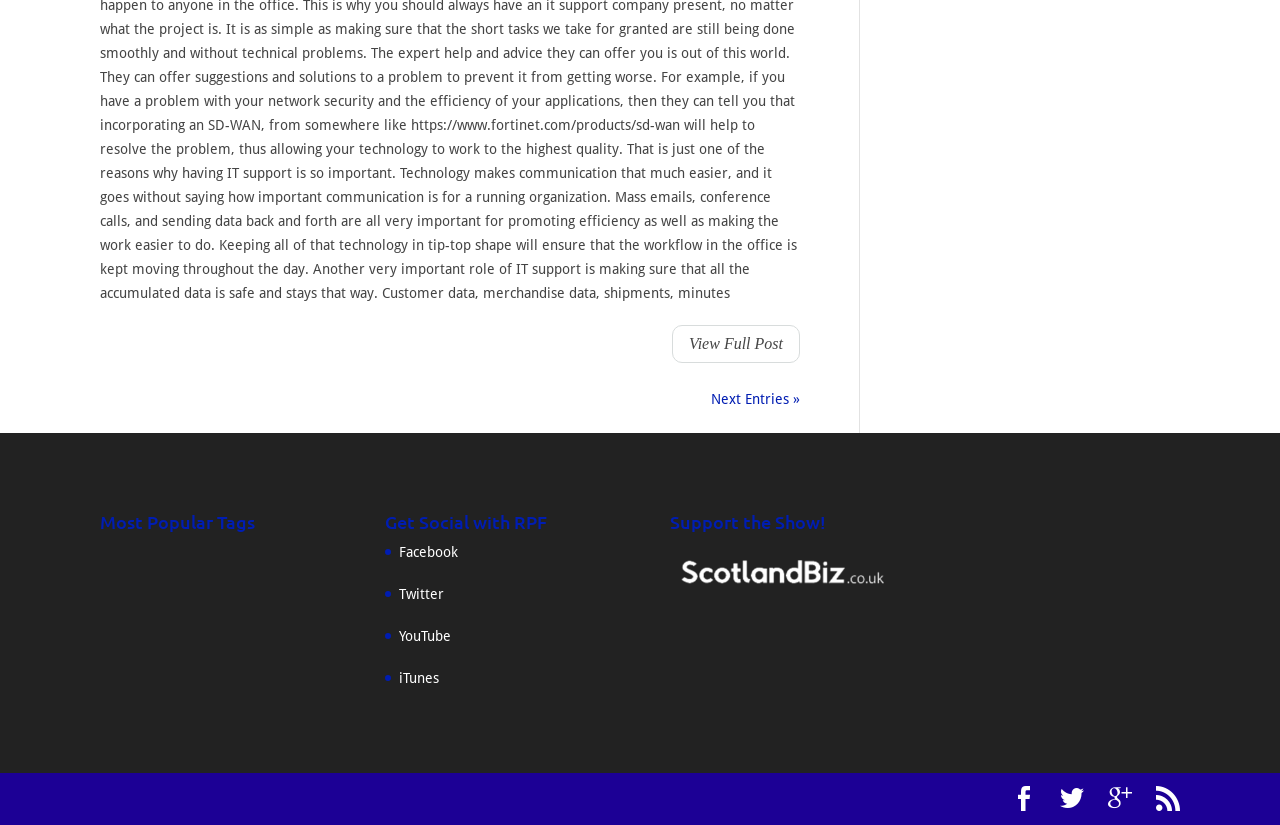Based on the image, provide a detailed response to the question:
What is the purpose of the 'Support the Show!' section?

The 'Support the Show!' section is likely a call to action for users to support the show financially or otherwise, as it is accompanied by a Patreon logo, which is a platform for creators to receive funding from their fans.